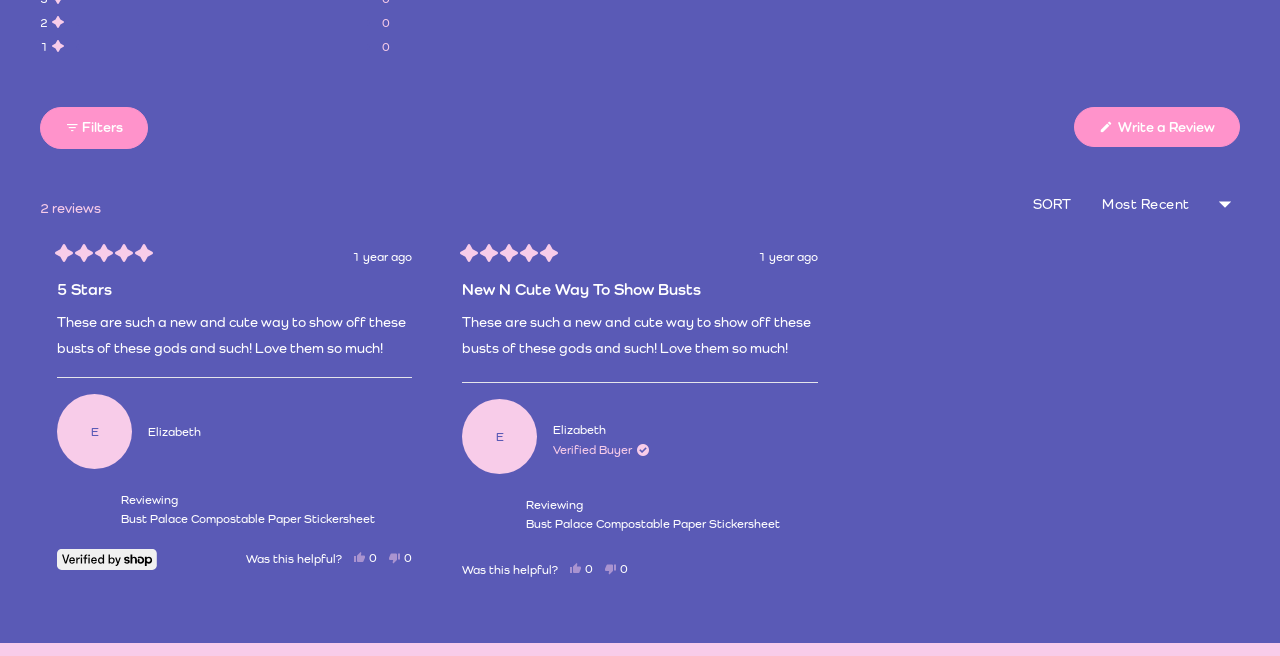Observe the image and answer the following question in detail: What is the purpose of the 'SORT' combobox?

I inferred the purpose of the 'SORT' combobox by its label and its position above the review list, suggesting that it is related to organizing or sorting the reviews.